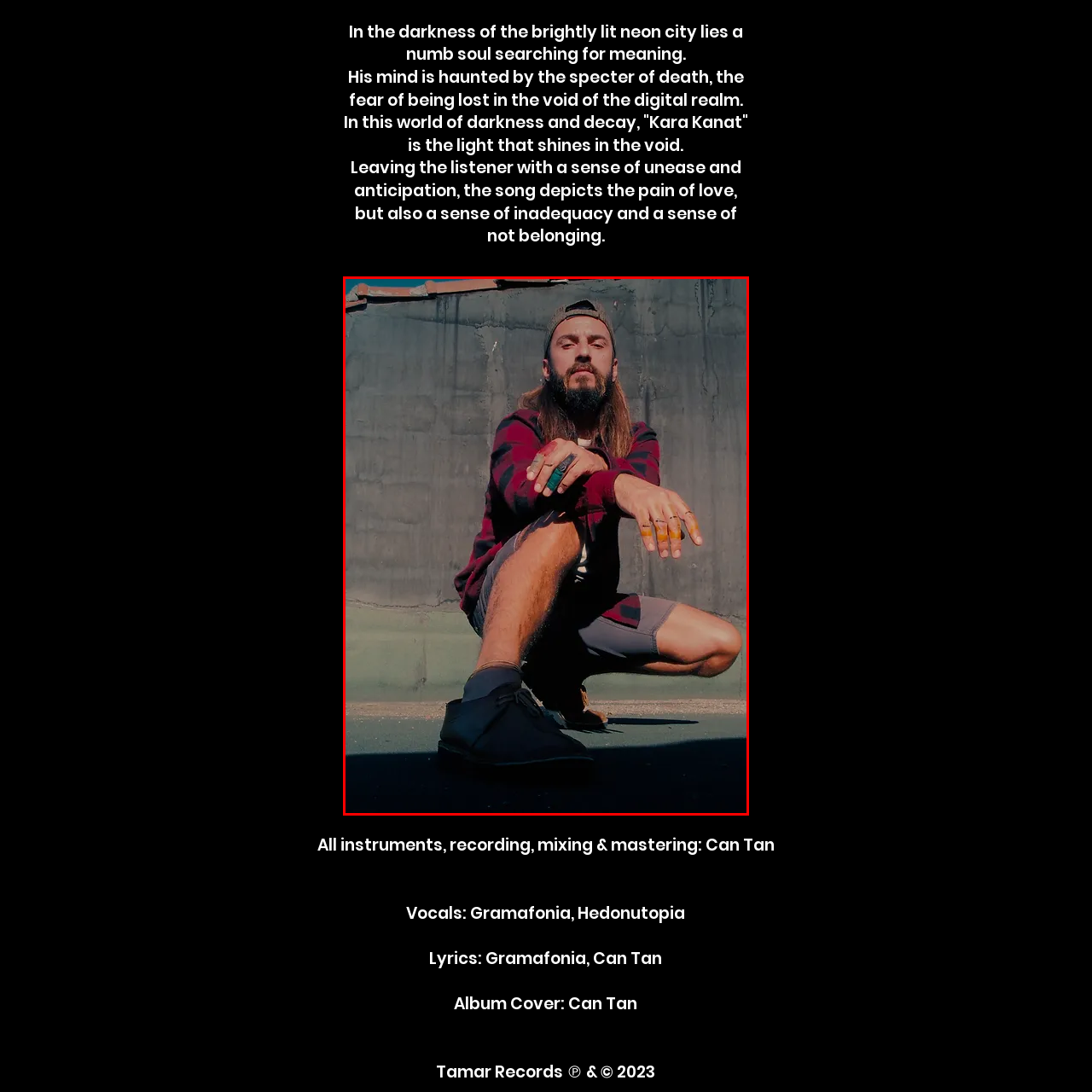Review the part of the image encased in the red box and give an elaborate answer to the question posed: What is the individual's posture in the image?

According to the caption, the individual is crouching on the urban street with a posture that is slightly bent forward, conveying a sense of both contemplation and readiness, as if searching for meaning in the urban landscape.